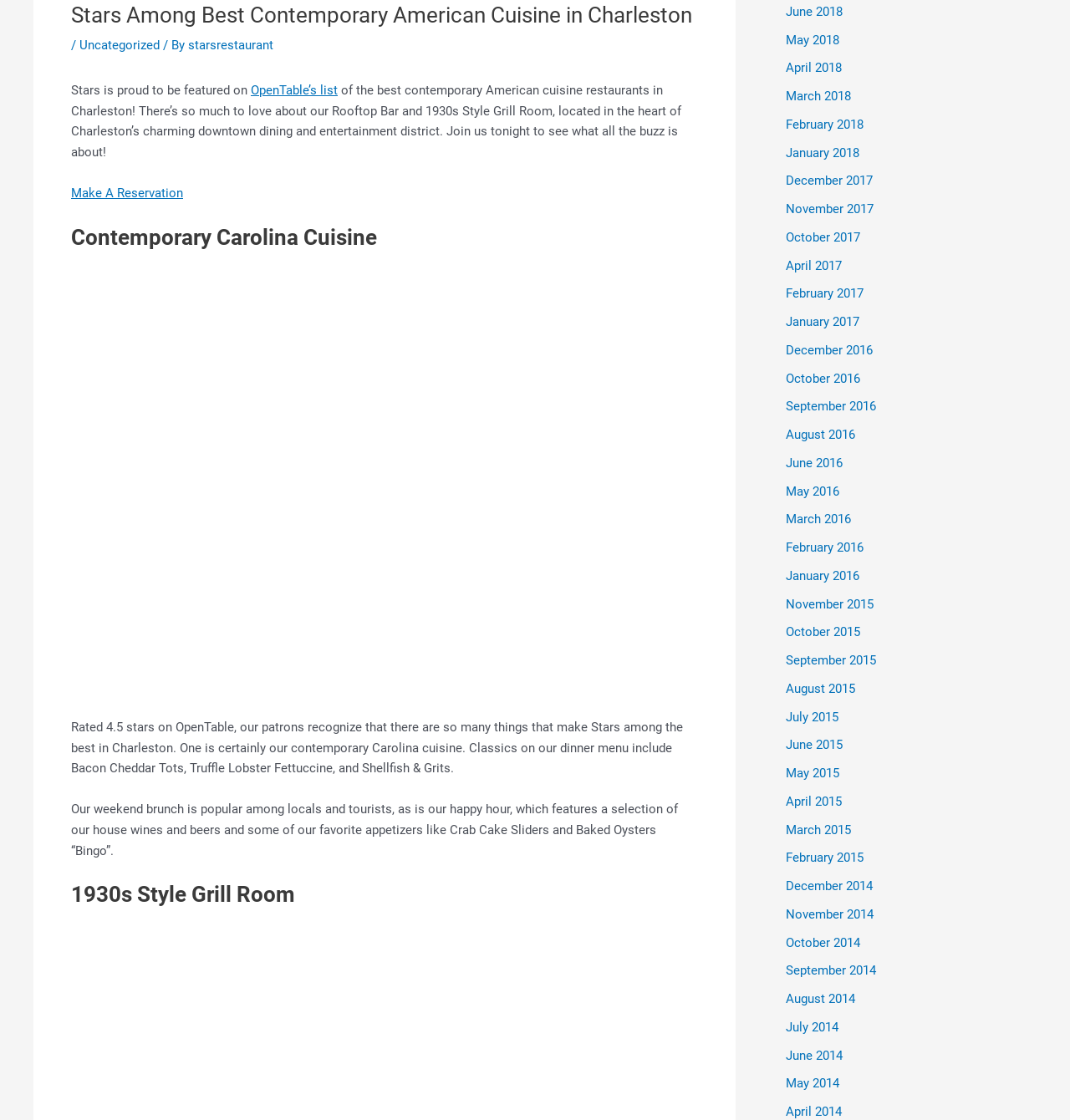Can you give a comprehensive explanation to the question given the content of the image?
What is the style of the Grill Room?

The style of the Grill Room is mentioned in the heading '1930s Style Grill Room'.